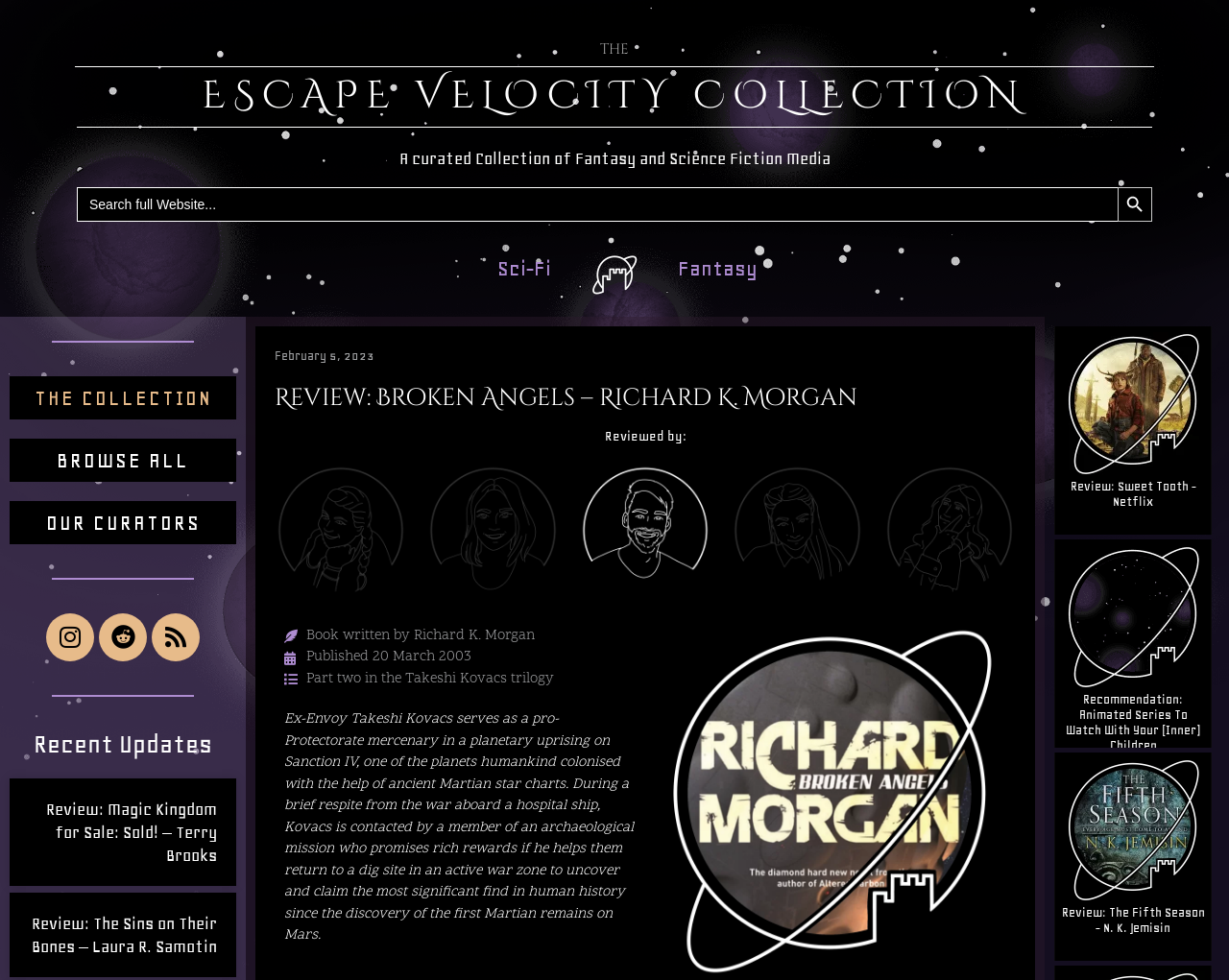Locate the bounding box coordinates of the item that should be clicked to fulfill the instruction: "Read review of Magic Kingdom for Sale: Sold!".

[0.038, 0.816, 0.177, 0.882]